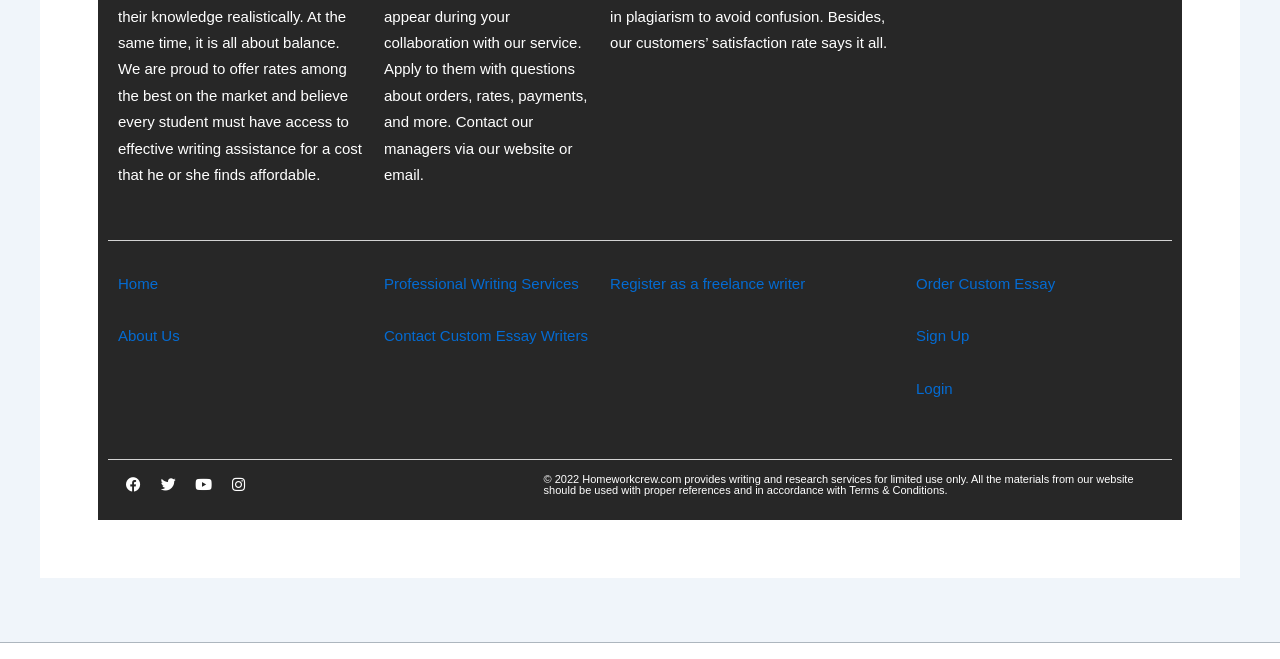Please analyze the image and give a detailed answer to the question:
What services does the website provide?

The website provides writing and research services, as mentioned in the copyright notice at the bottom of the webpage, which states that the website 'provides writing and research services for limited use only'.